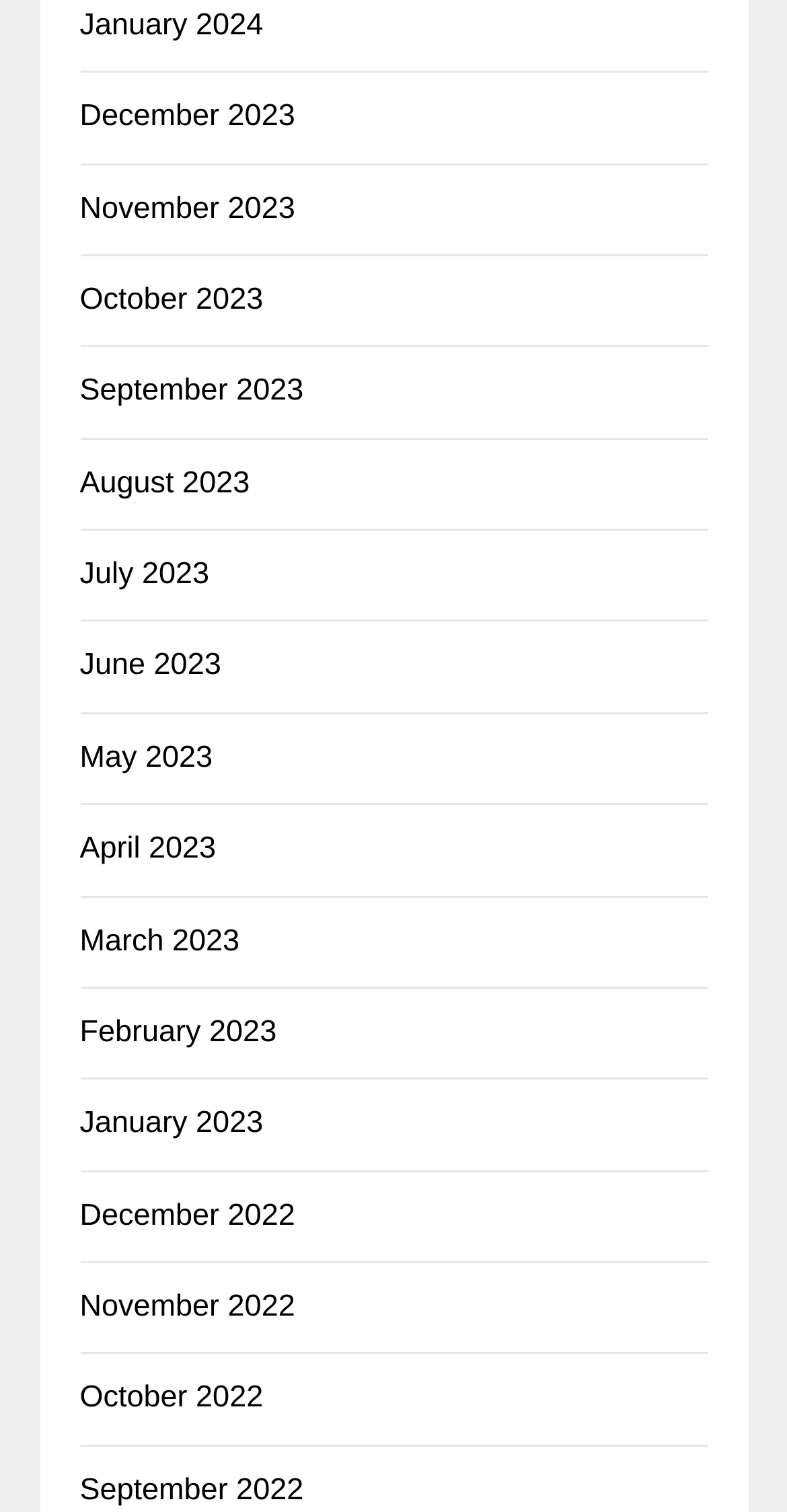Give a short answer using one word or phrase for the question:
What is the vertical position of 'June 2023' relative to 'May 2023'?

Below